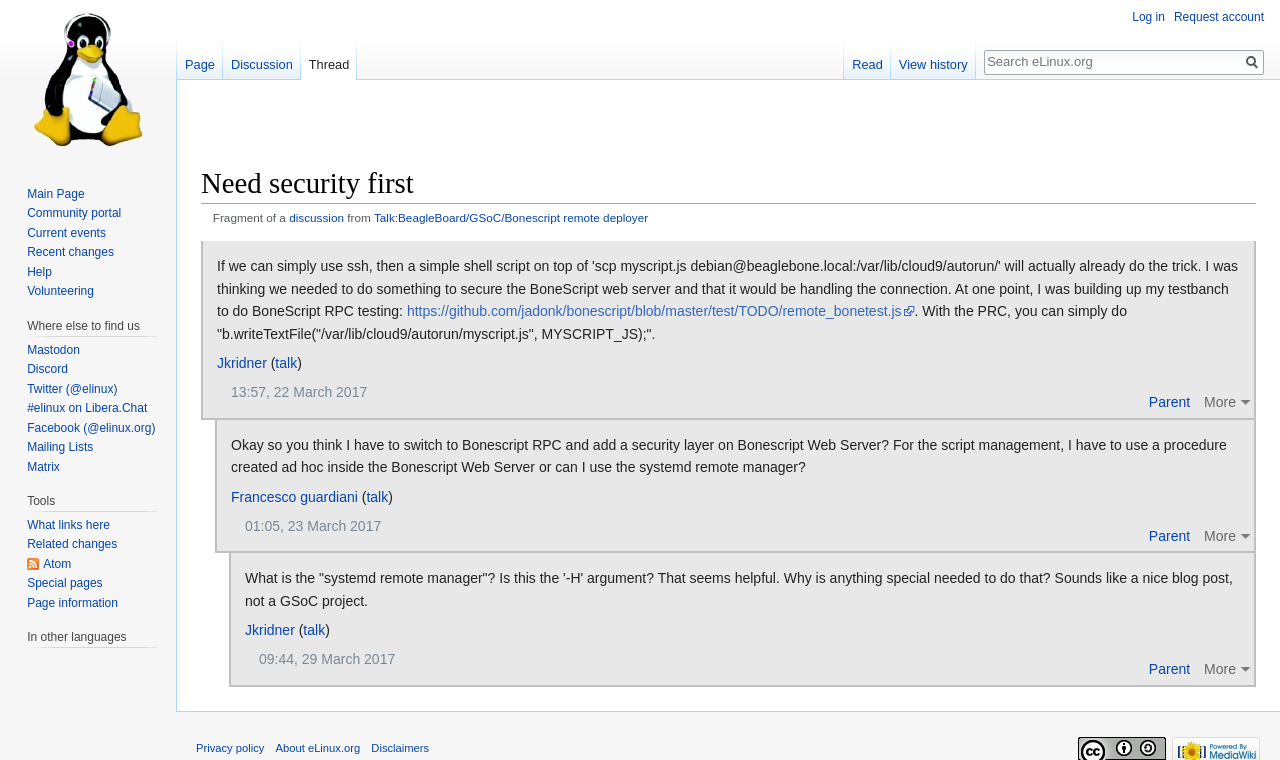What is the purpose of the 'b.writeTextFile' function?
Answer the question with a single word or phrase, referring to the image.

Write a text file